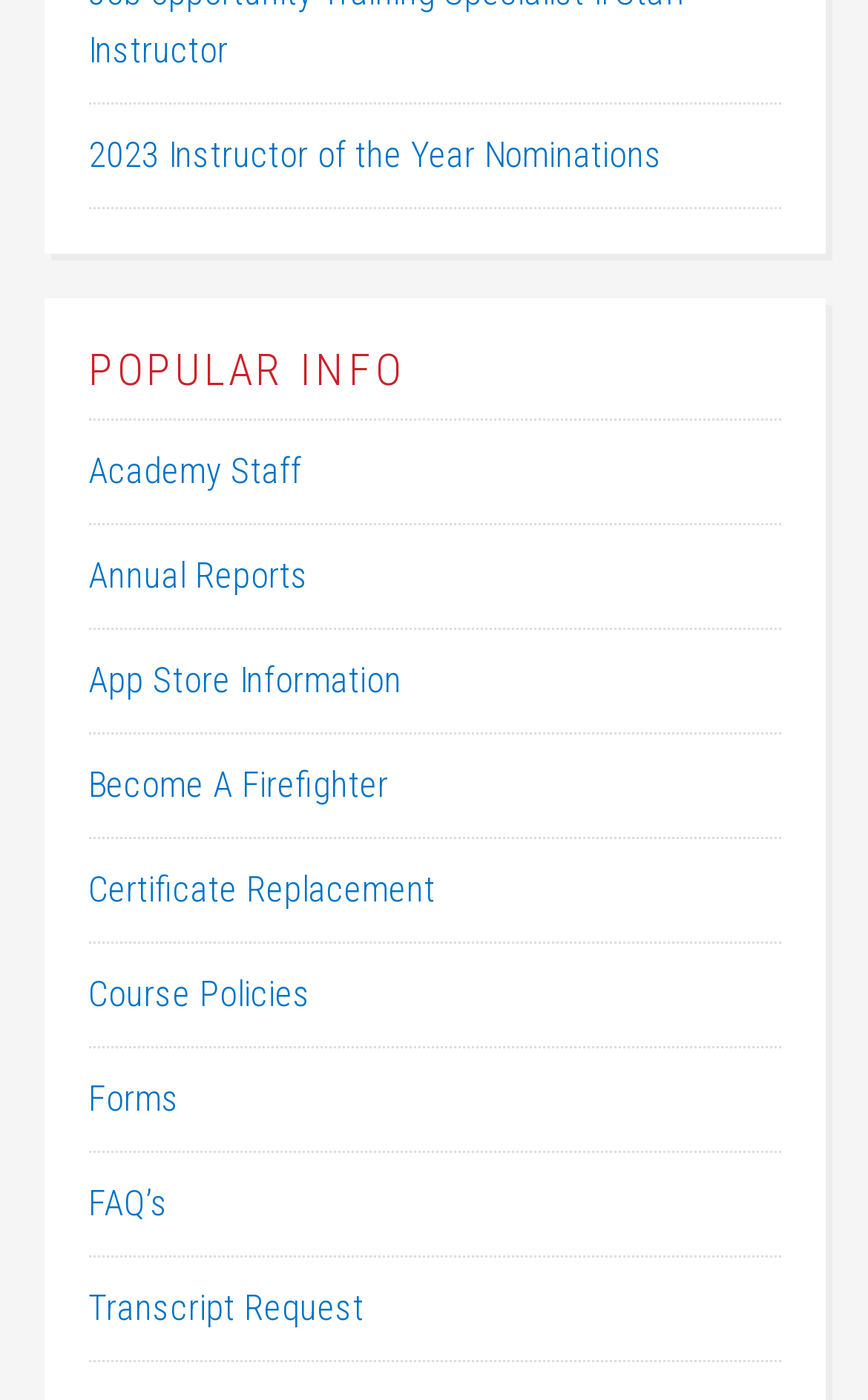Identify the bounding box coordinates of the section that should be clicked to achieve the task described: "Get information on Become A Firefighter".

[0.101, 0.546, 0.447, 0.576]